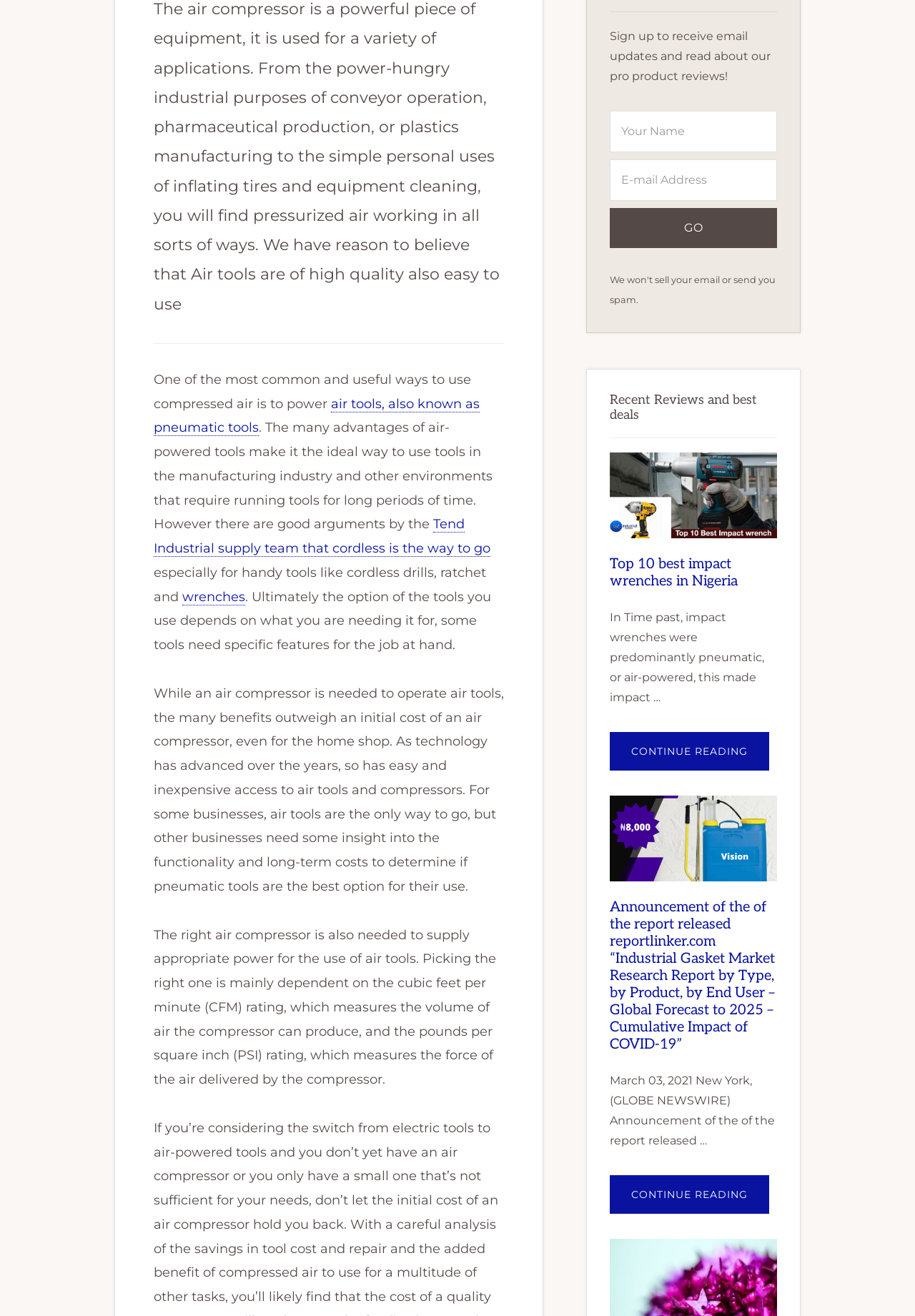Find the bounding box coordinates for the HTML element specified by: "aria-label="E-mail Address" name="#" placeholder="E-mail Address"".

[0.666, 0.121, 0.849, 0.153]